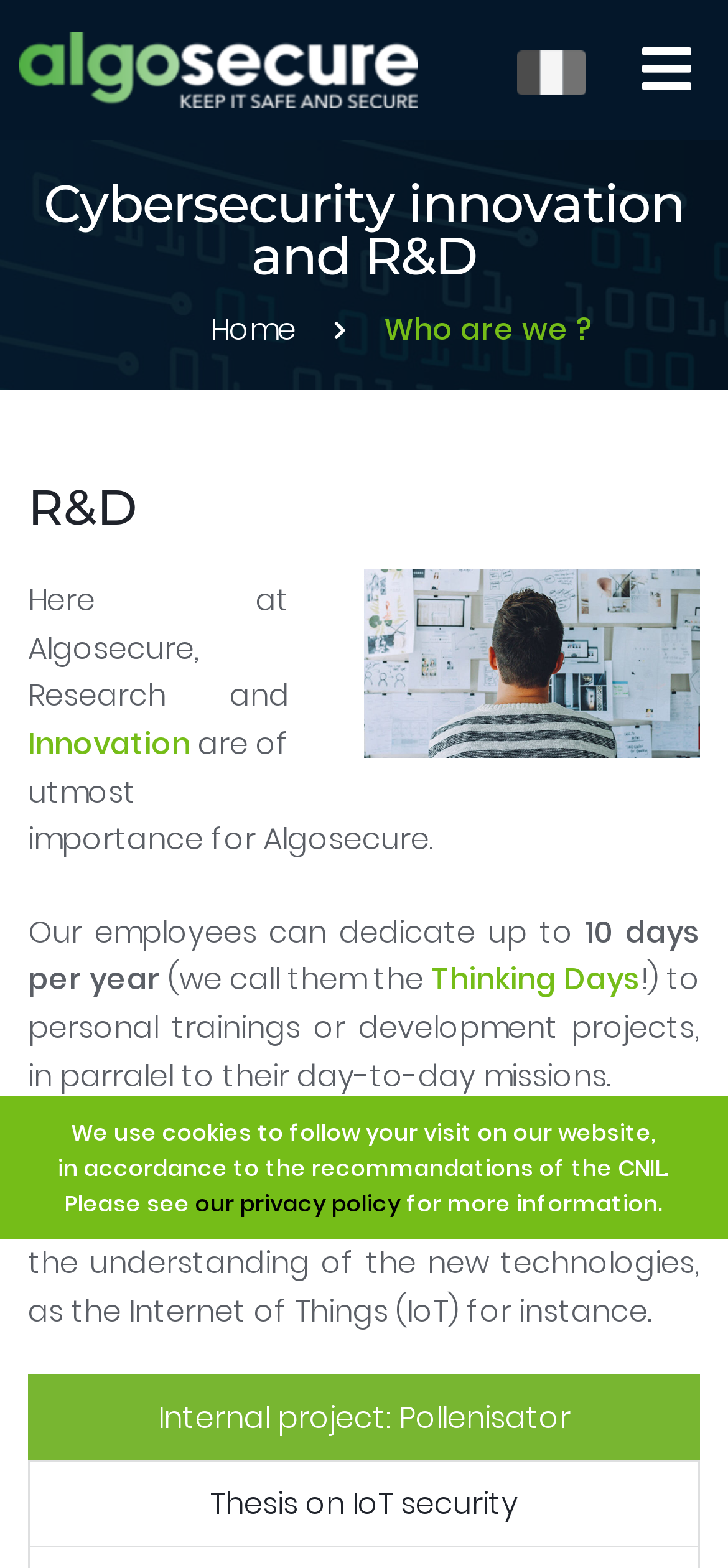What is the name of the internal project?
Answer the question with detailed information derived from the image.

The webpage has a tab 'Internal project: Pollenisator', which suggests that the name of the internal project is Pollenisator.